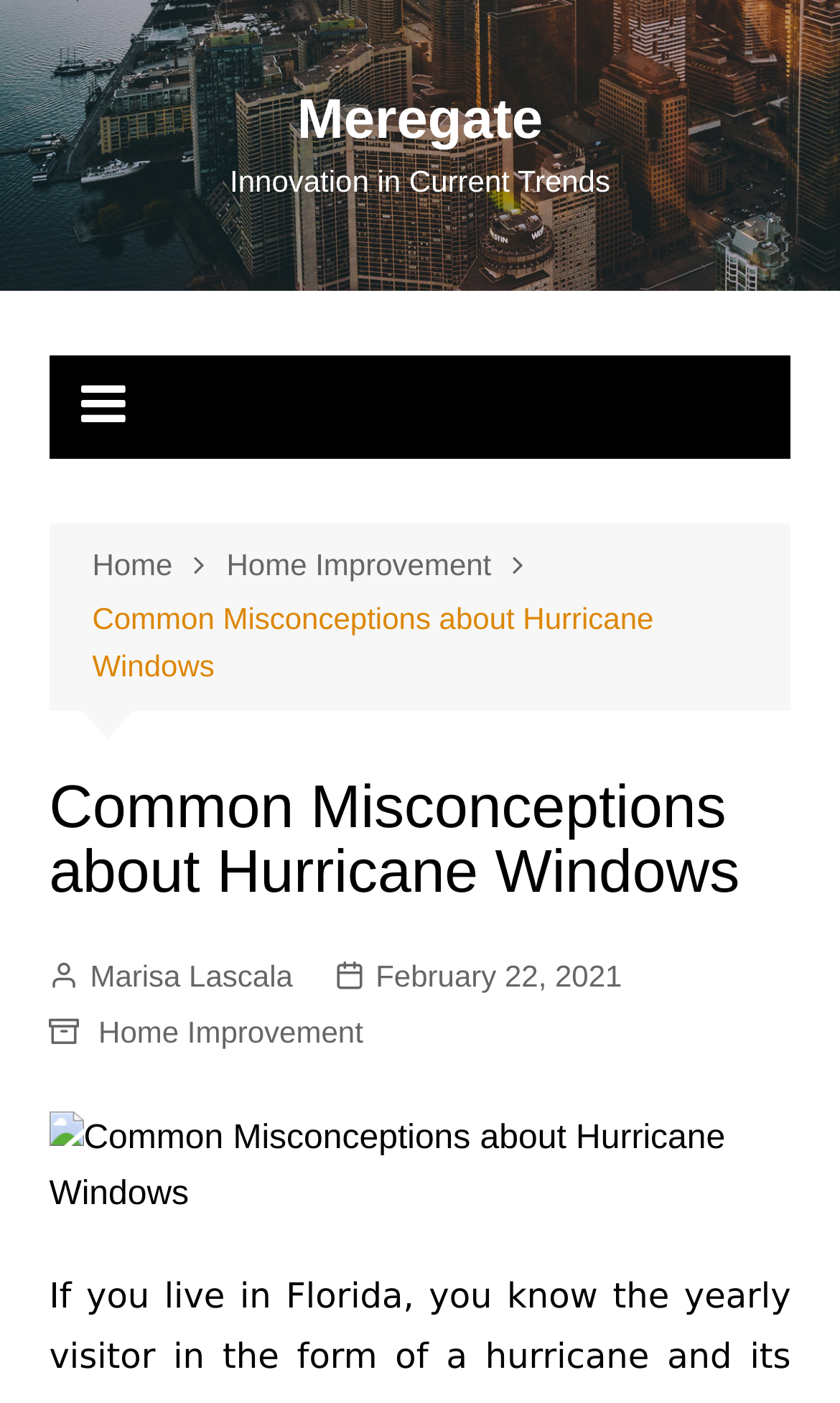Provide your answer to the question using just one word or phrase: Who is the author of the article?

Marisa Lascala